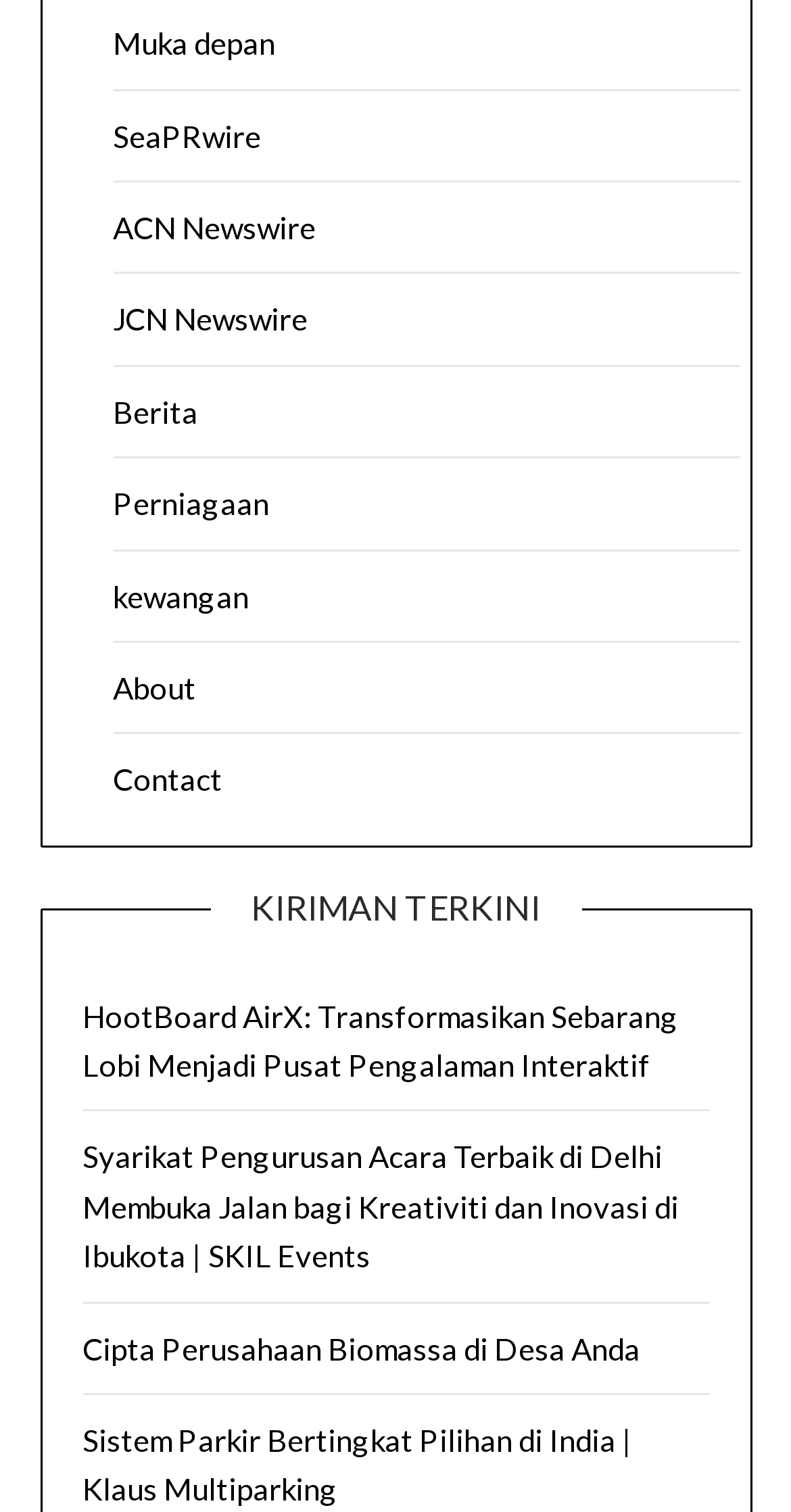How many news articles are listed on the webpage?
Using the image, respond with a single word or phrase.

4